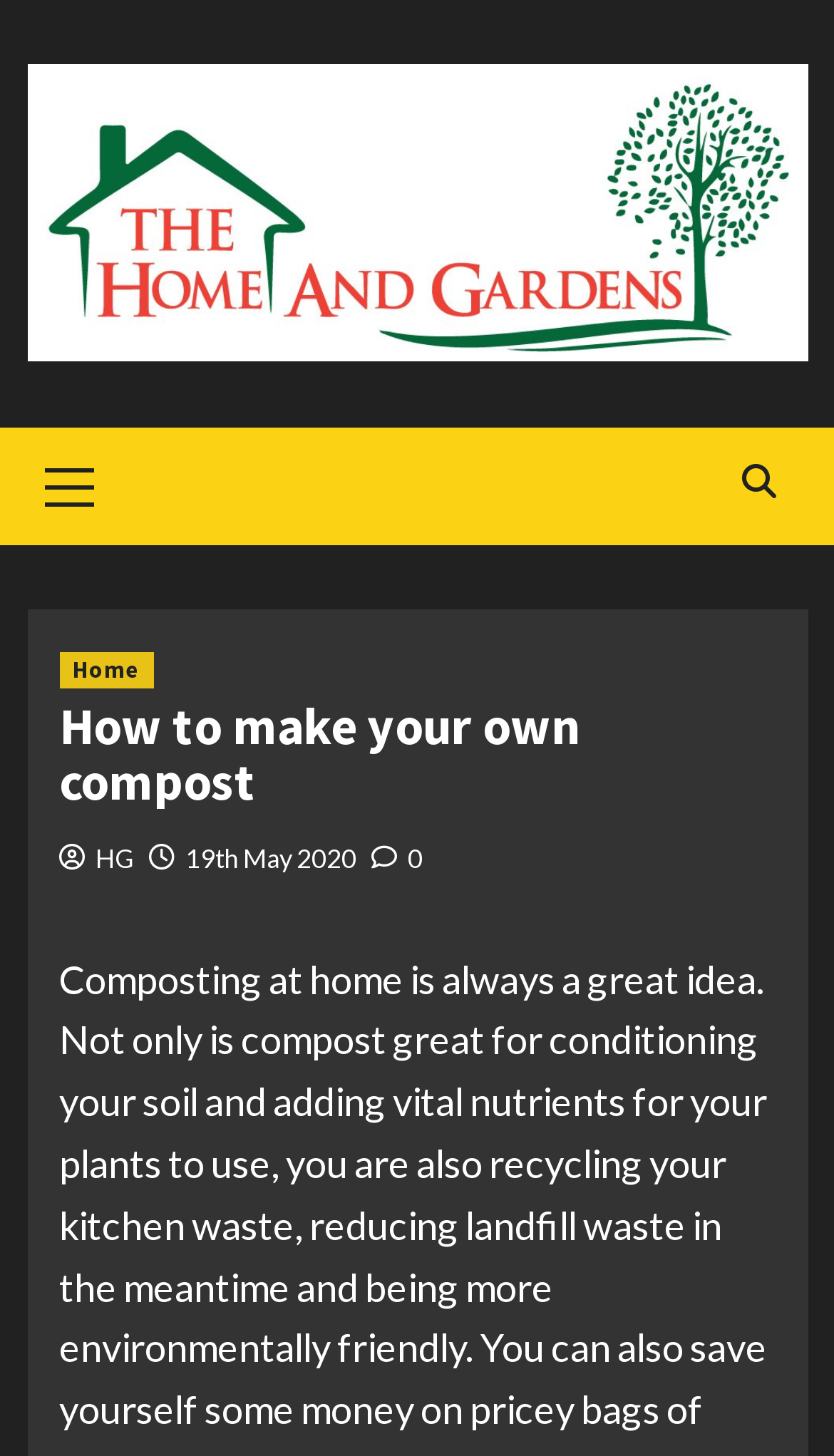Determine the primary headline of the webpage.

How to make your own compost